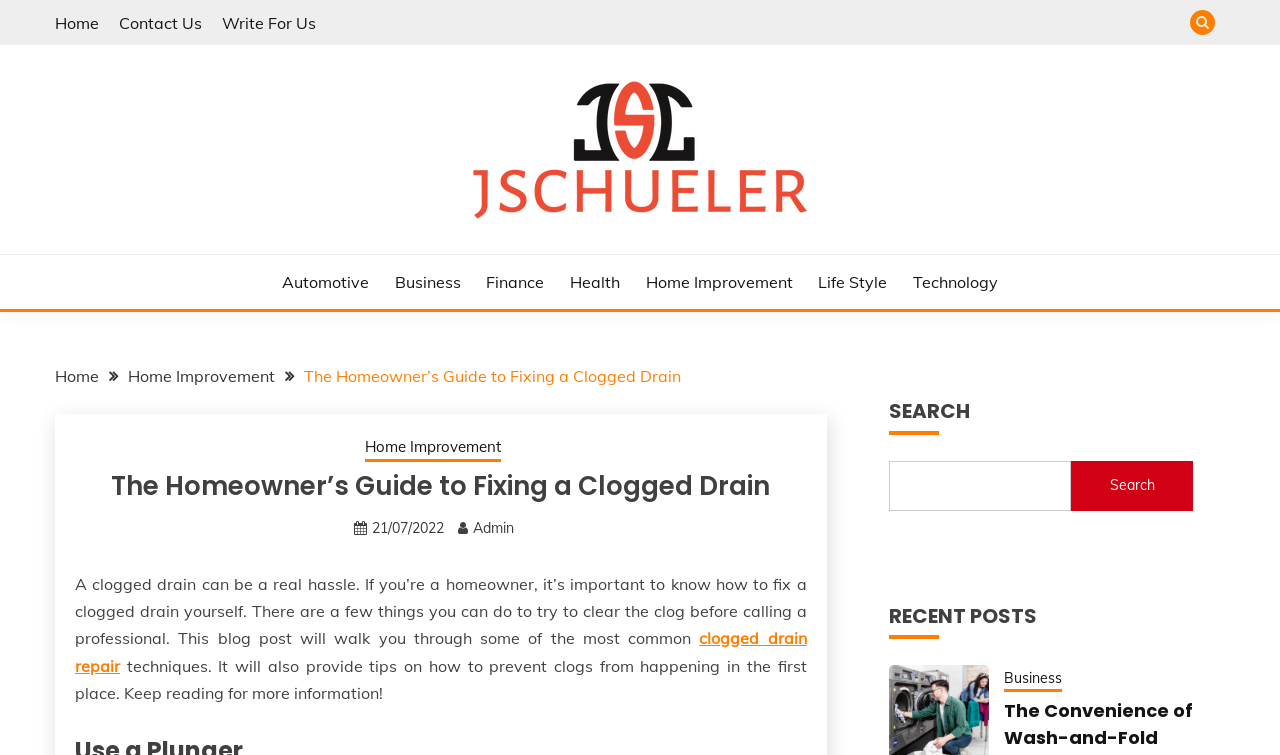Determine the bounding box coordinates of the section to be clicked to follow the instruction: "search for something". The coordinates should be given as four float numbers between 0 and 1, formatted as [left, top, right, bottom].

[0.694, 0.61, 0.932, 0.676]